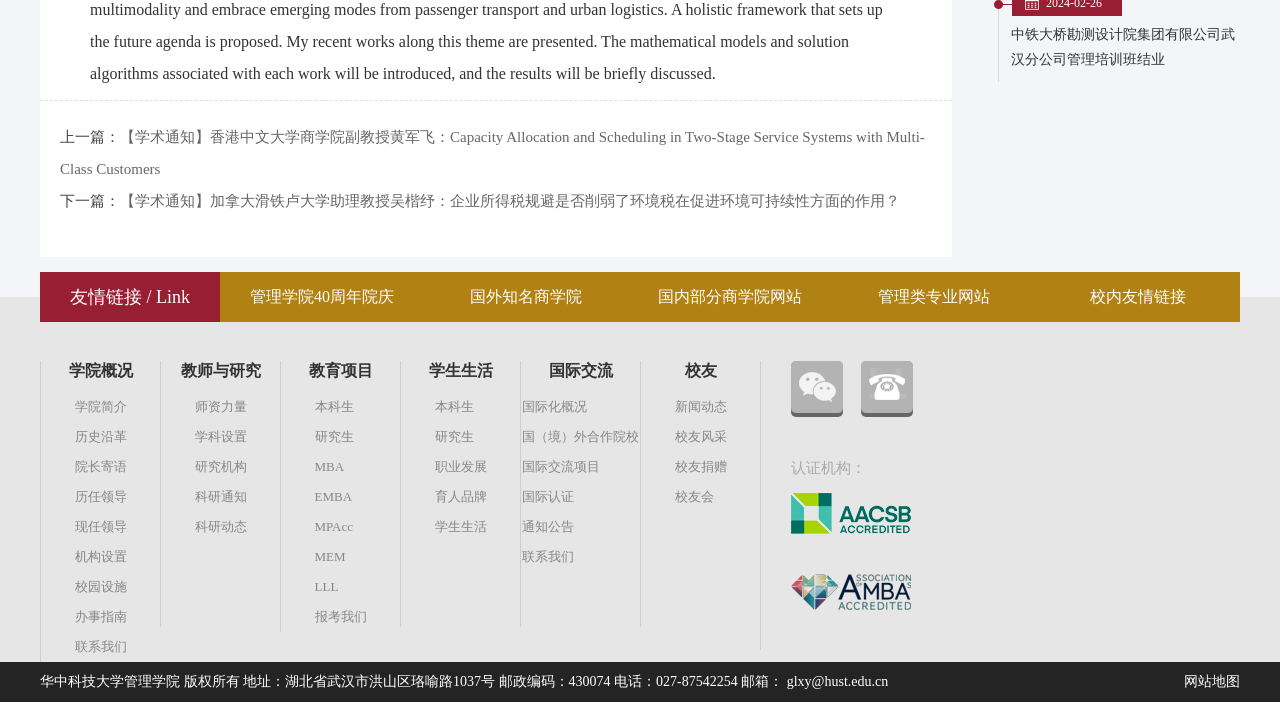Please locate the bounding box coordinates for the element that should be clicked to achieve the following instruction: "View the previous article". Ensure the coordinates are given as four float numbers between 0 and 1, i.e., [left, top, right, bottom].

[0.047, 0.184, 0.094, 0.207]